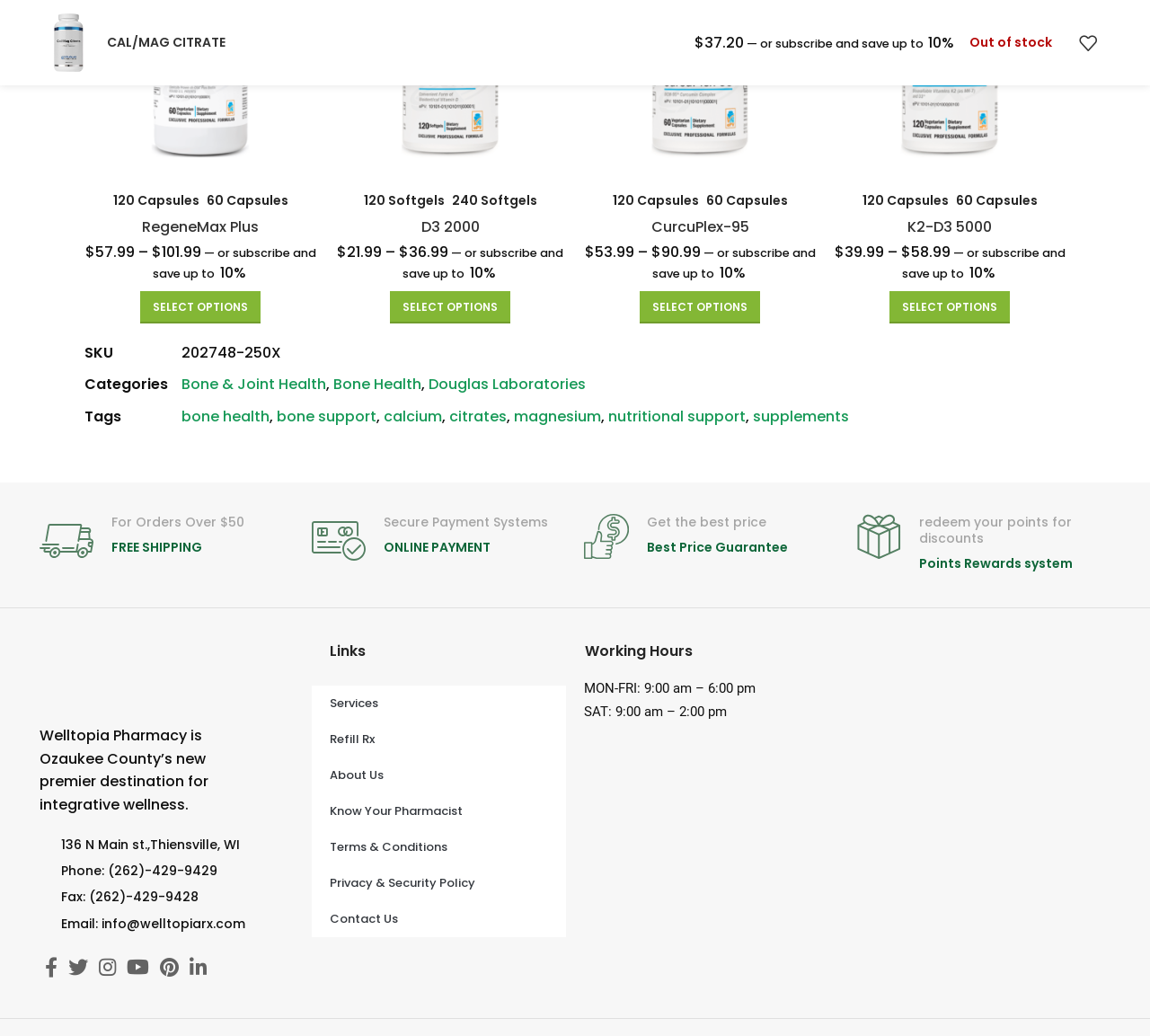What is the discount for subscription?
Use the information from the image to give a detailed answer to the question.

I found the discount for subscription by looking at the StaticText elements with OCR text 'or subscribe and save up to' and '10%' which are located near the prices of the products.